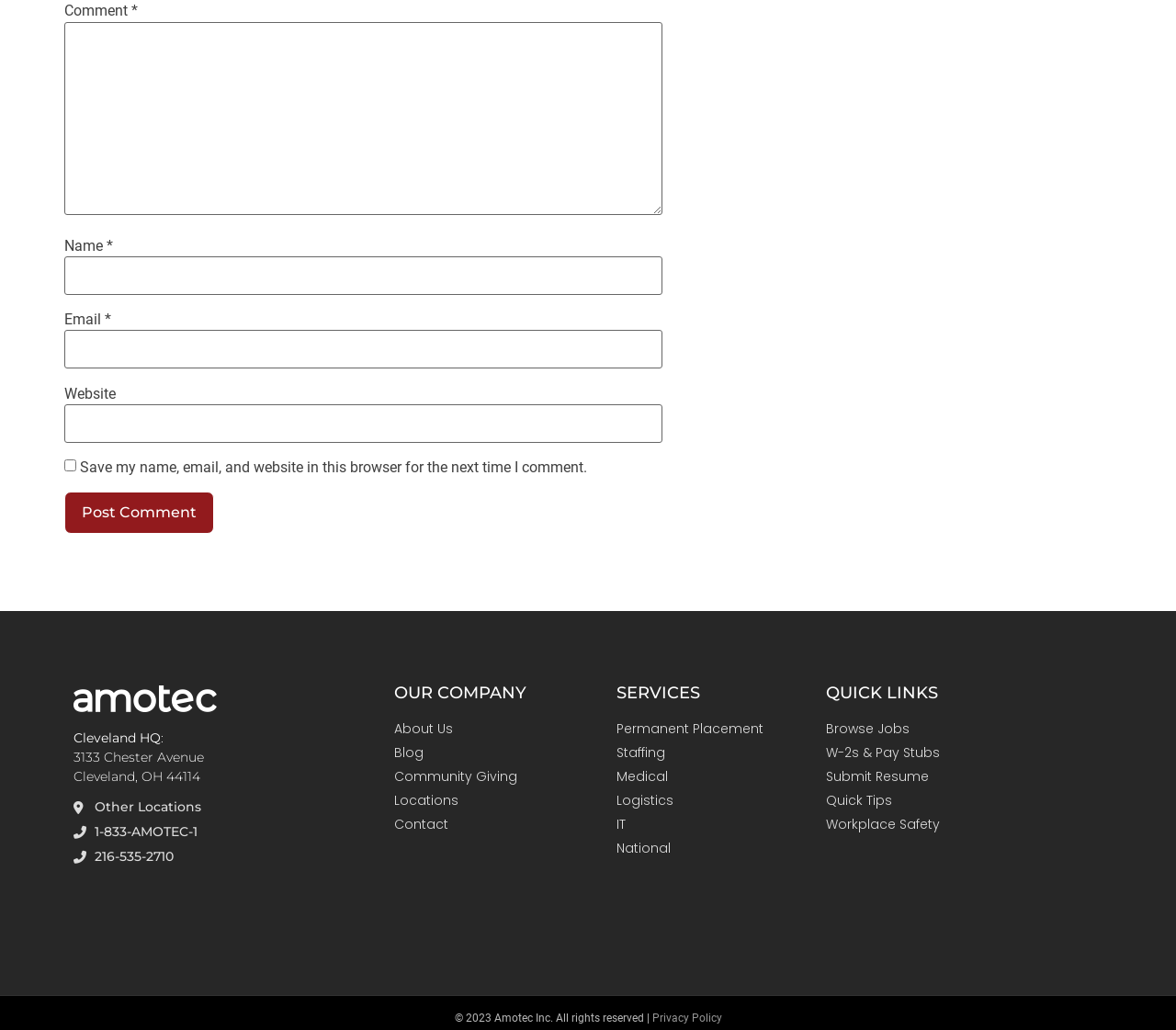Answer the question below in one word or phrase:
What is the company's headquarters location?

Cleveland HQ